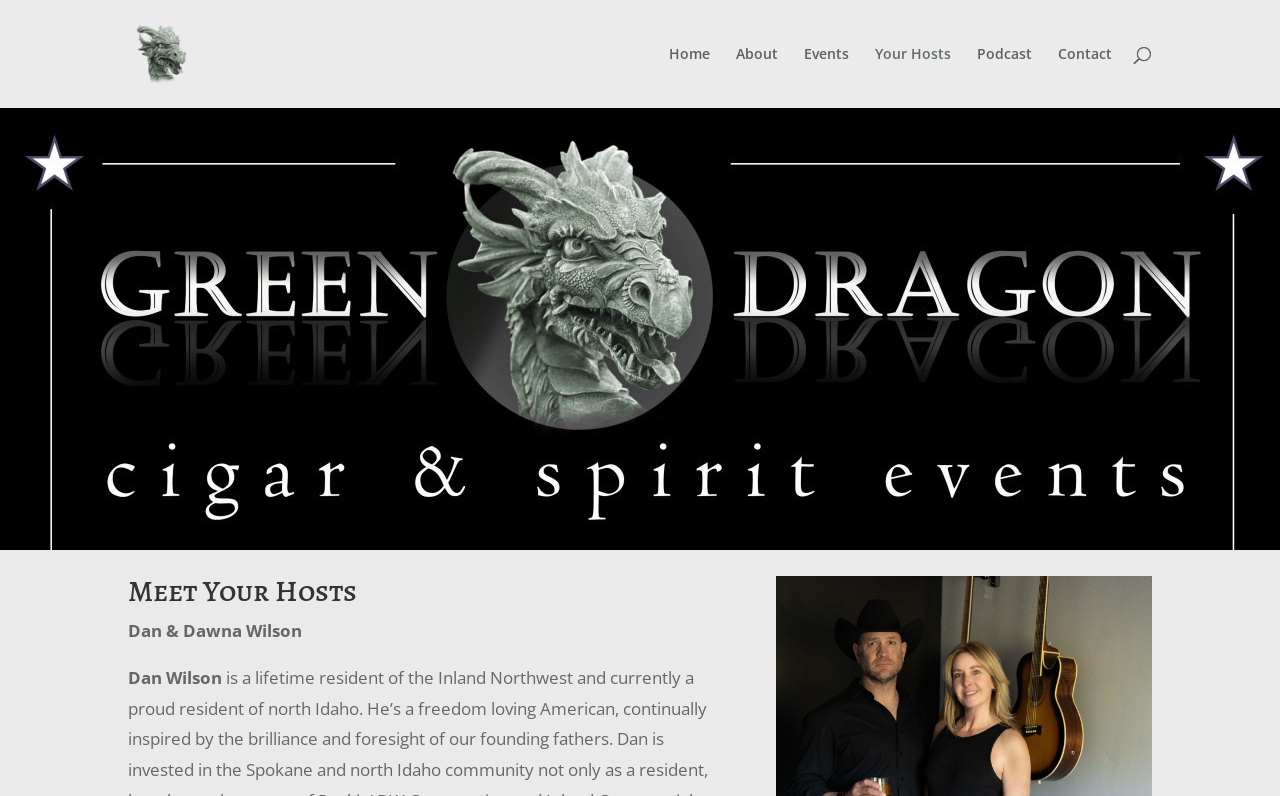How many navigation links are available?
Your answer should be a single word or phrase derived from the screenshot.

6